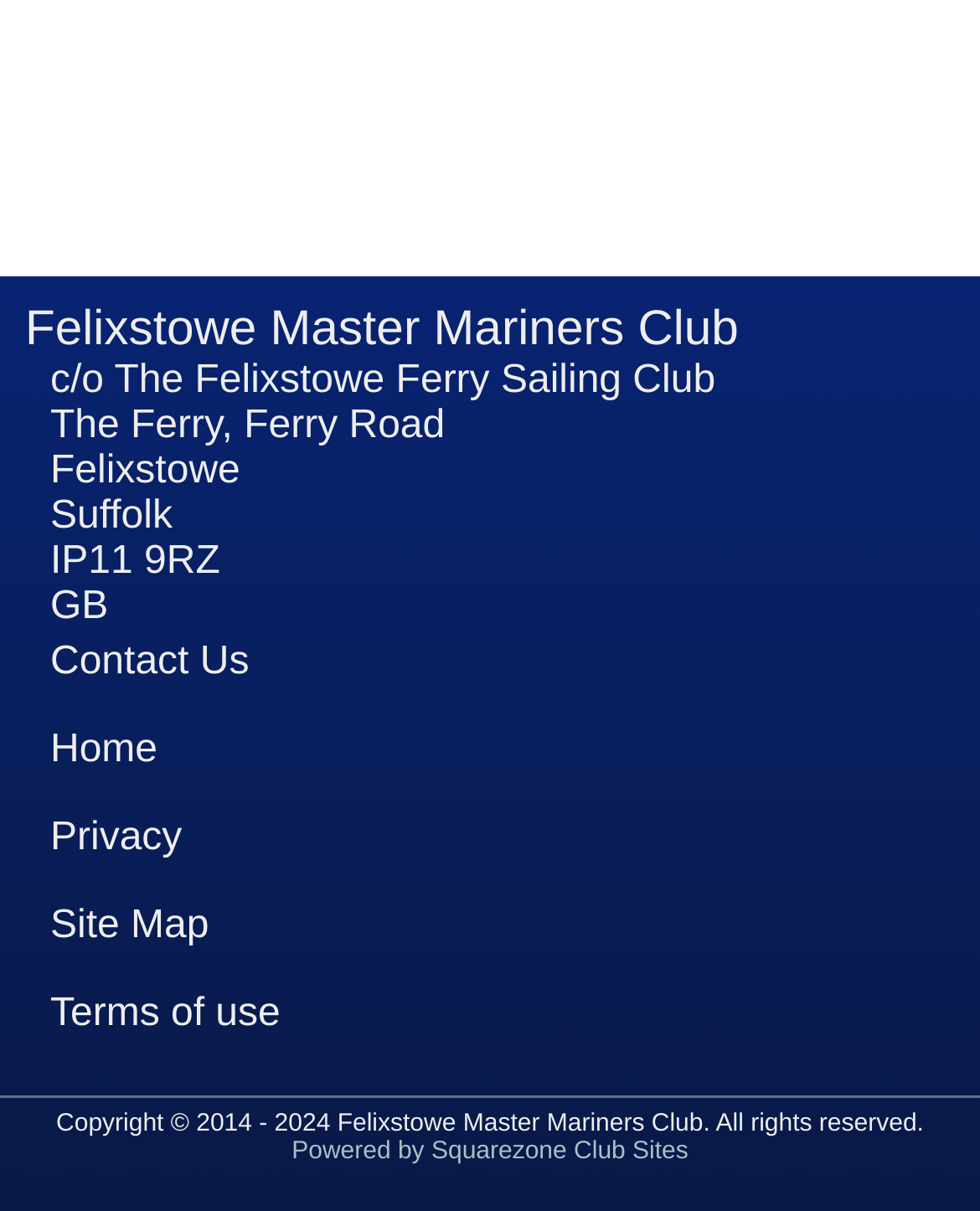Using the elements shown in the image, answer the question comprehensively: What is the purpose of the 'Contact Us' link?

The 'Contact Us' link is likely intended to allow users to get in touch with the club, perhaps to ask questions, provide feedback, or inquire about membership or events. This can be inferred from the text of the link itself, which suggests that it will facilitate communication with the club.